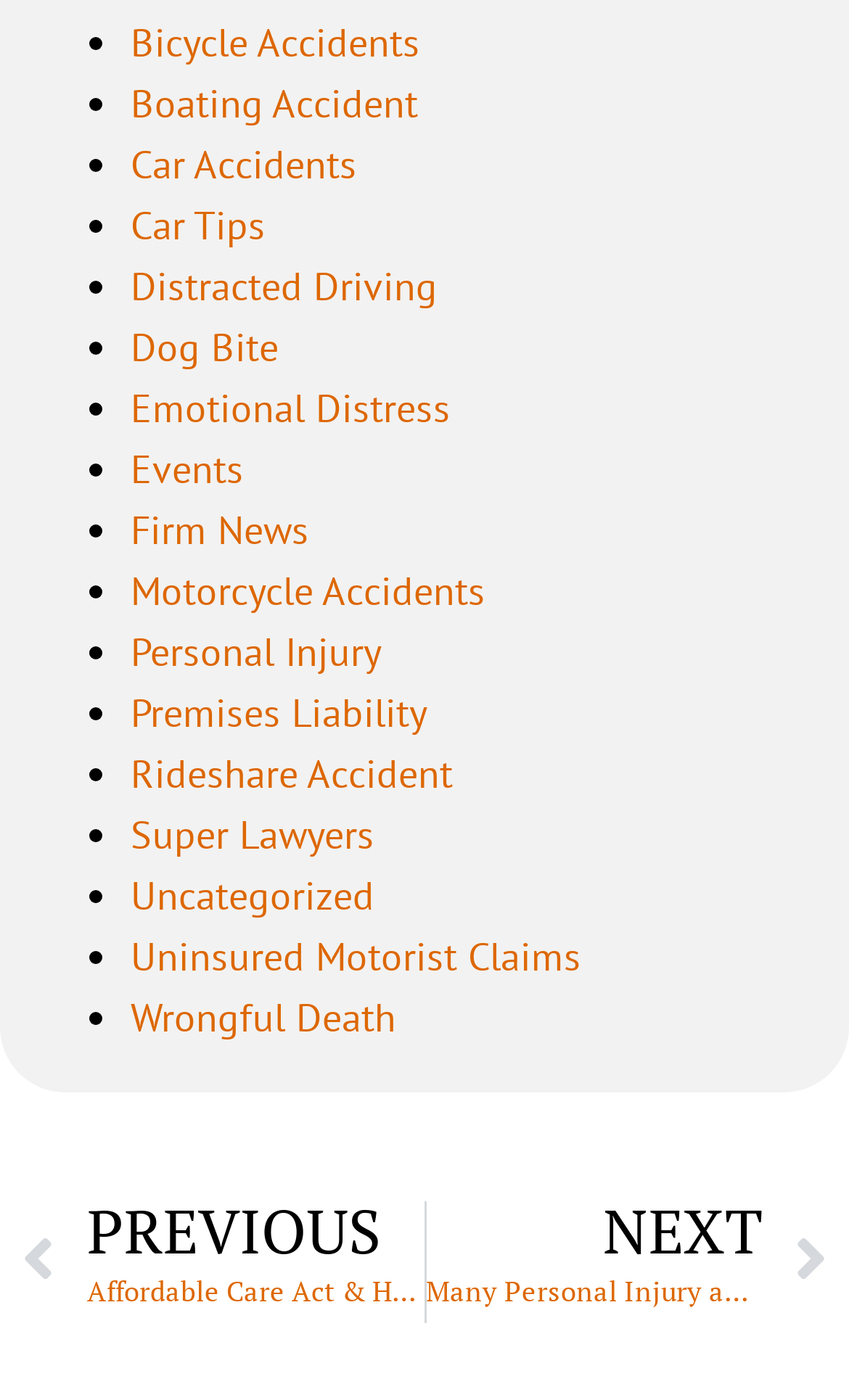Using a single word or phrase, answer the following question: 
What is the general topic of the webpage?

Personal Injury